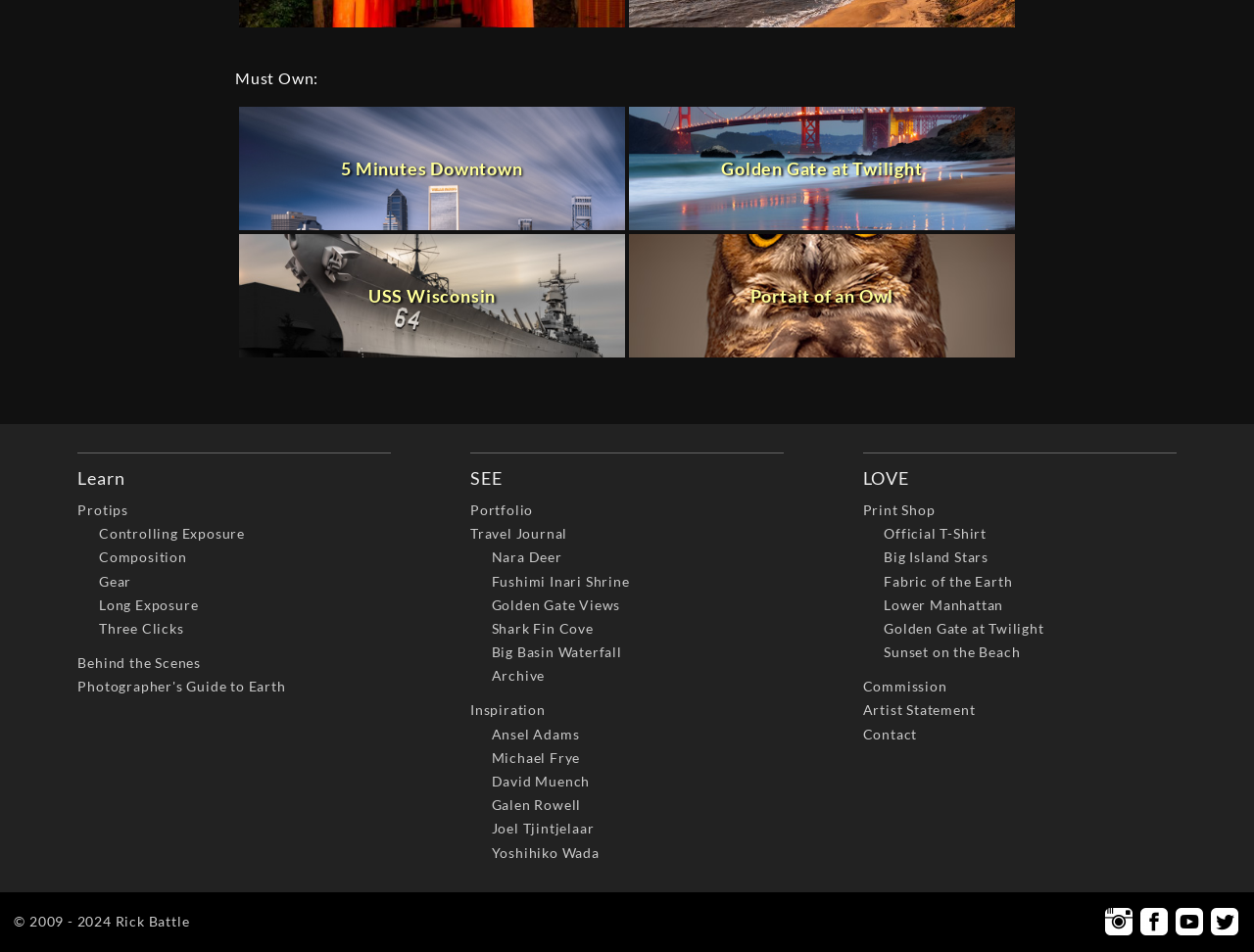Give a short answer to this question using one word or a phrase:
What is the last link in the 'SEE' section?

Archive